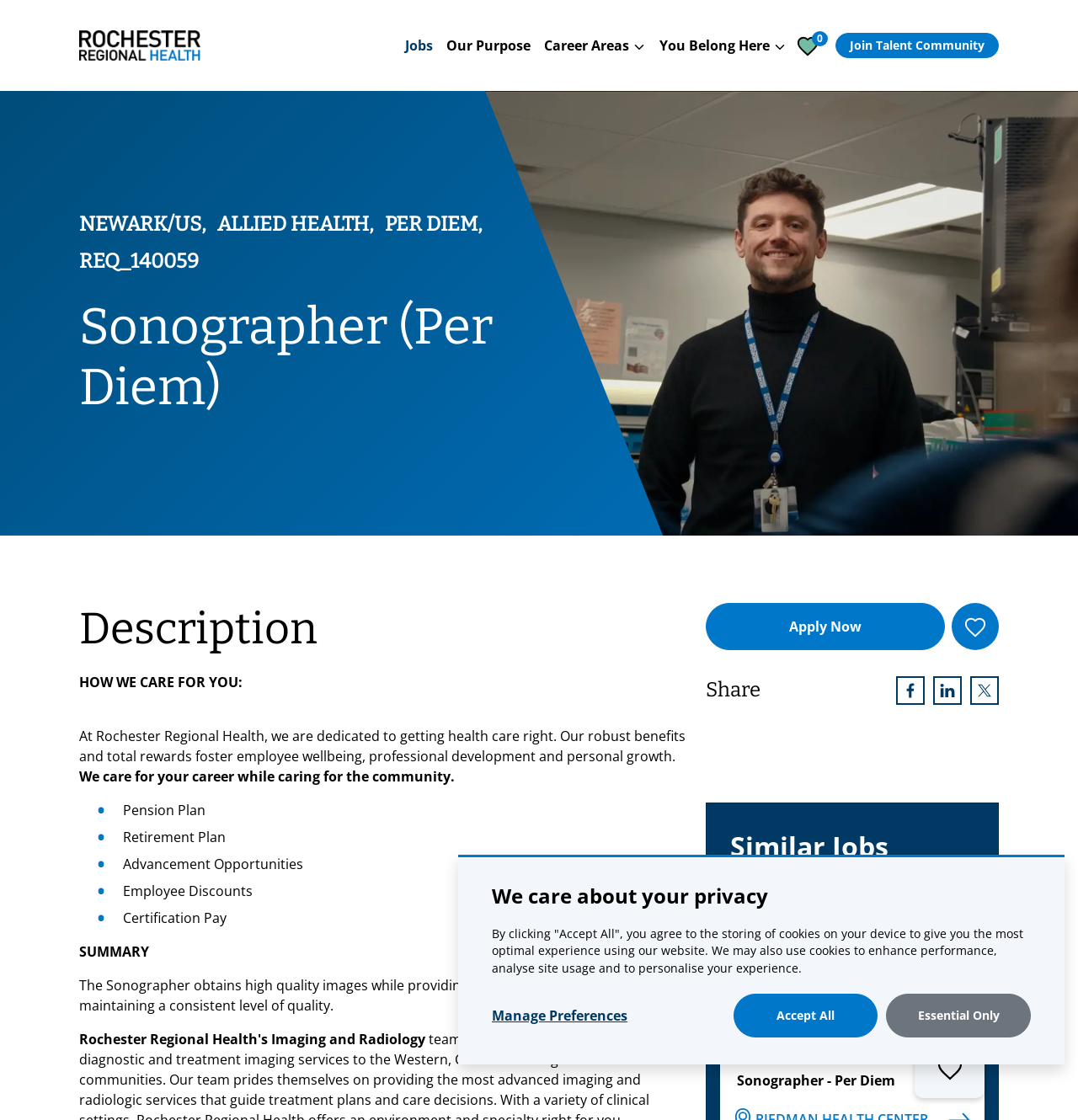Please identify the bounding box coordinates of the element I need to click to follow this instruction: "Click the 'Apply Now' button".

[0.655, 0.538, 0.877, 0.58]